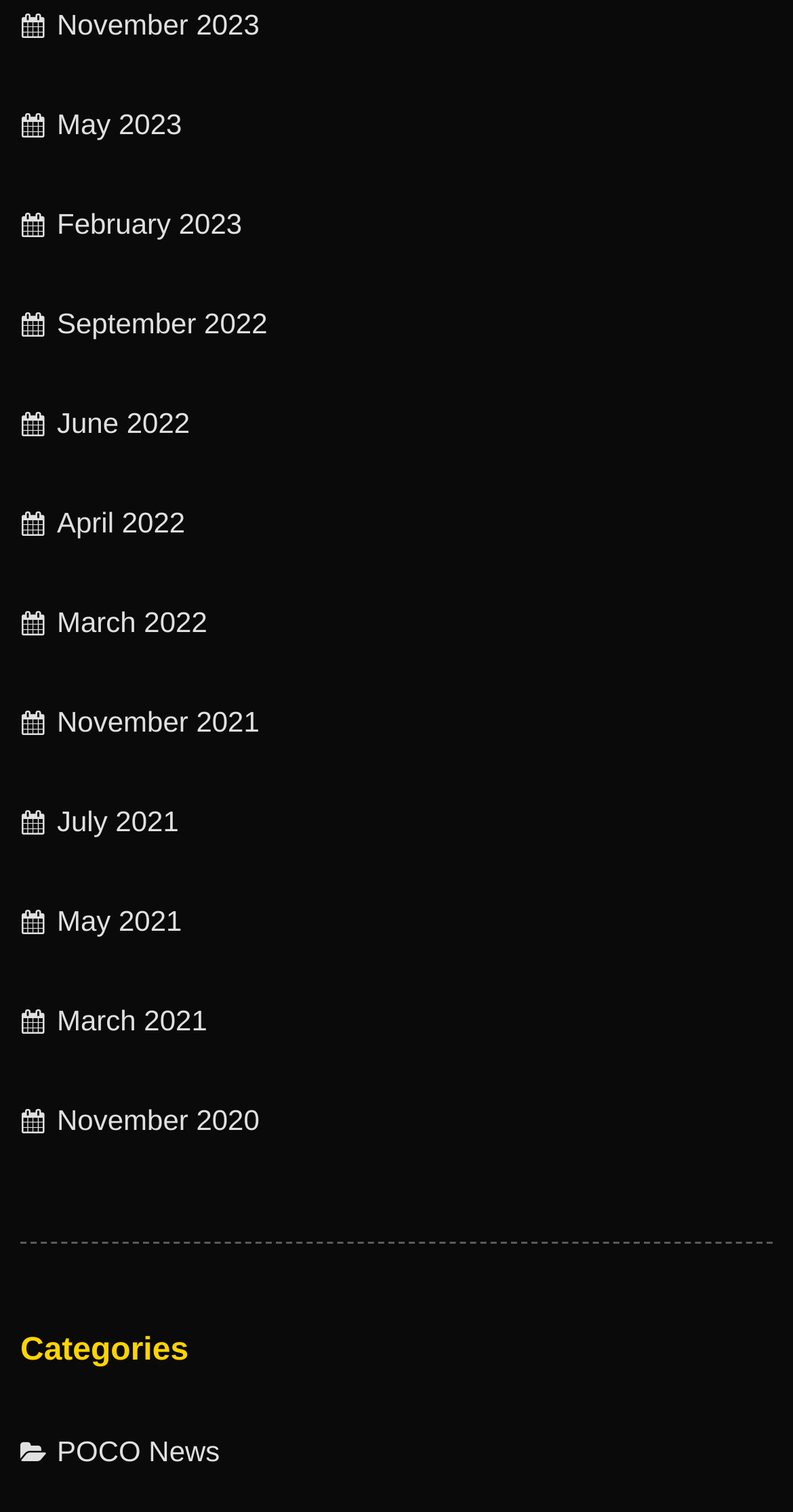Locate the bounding box coordinates of the element that should be clicked to execute the following instruction: "Check November 2021 news".

[0.026, 0.466, 0.327, 0.488]